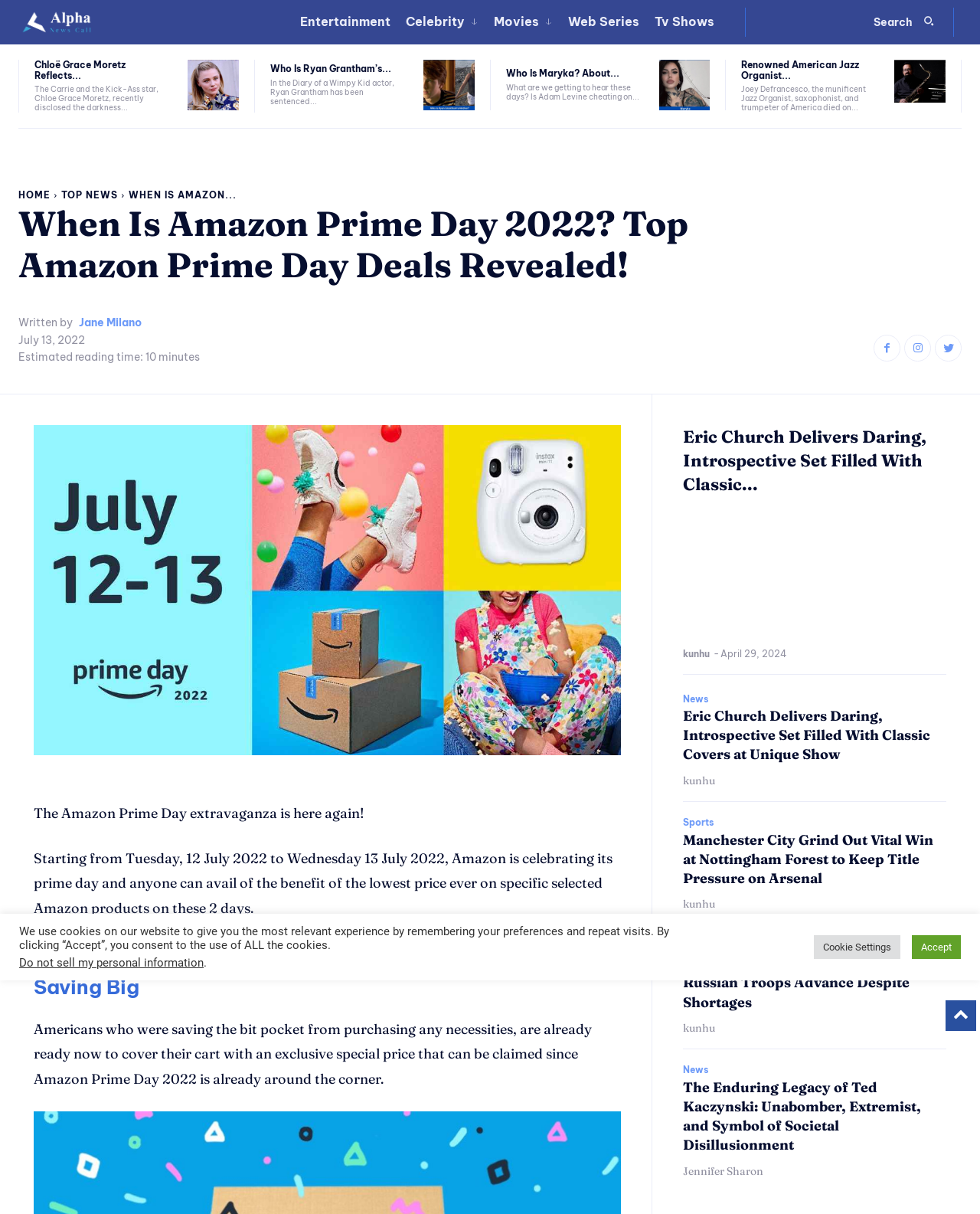Please identify the bounding box coordinates for the region that you need to click to follow this instruction: "Connect with Muslim Central on Facebook".

None